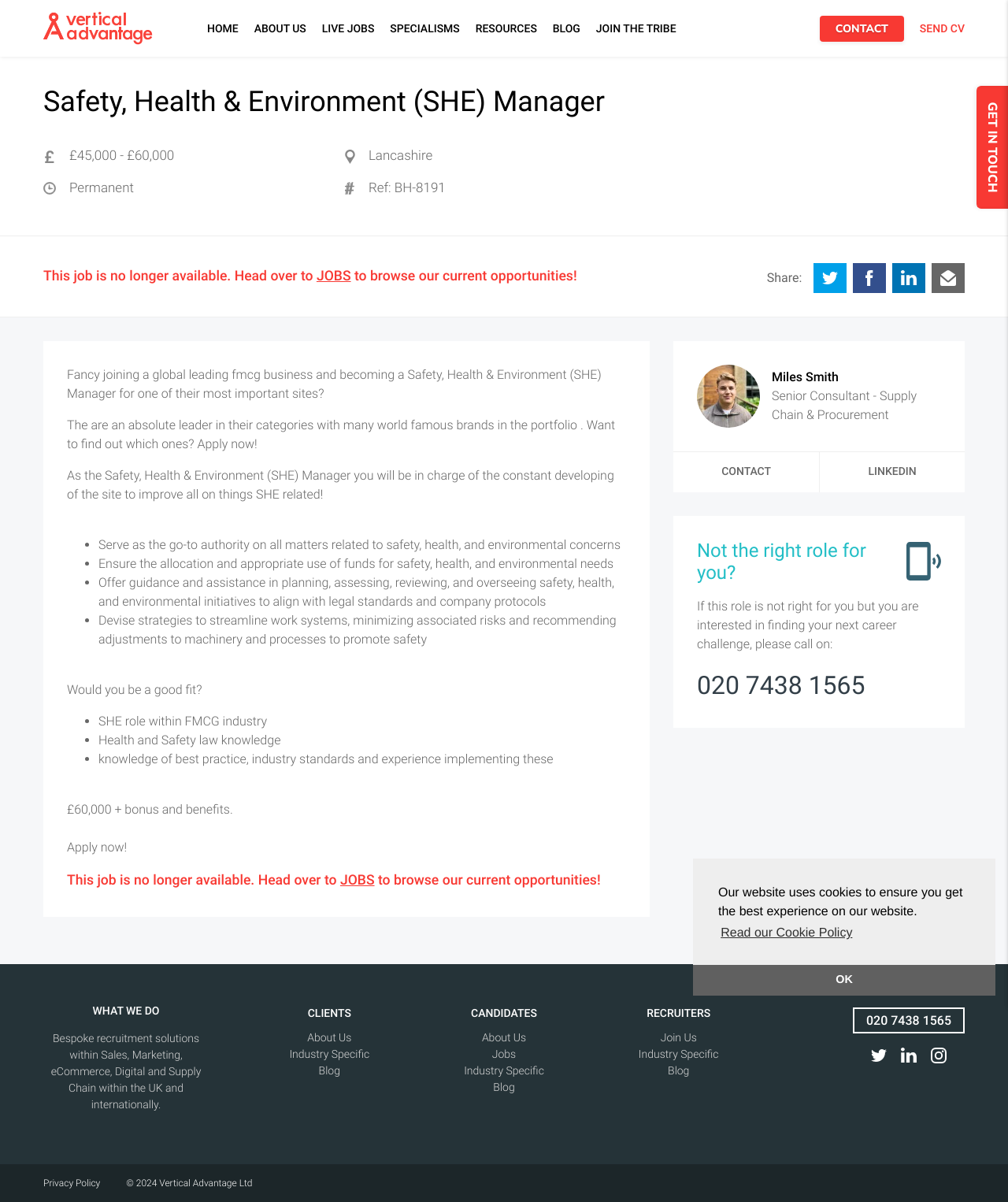Determine the bounding box for the HTML element described here: "title="Vertical Advantage on Twitter"". The coordinates should be given as [left, top, right, bottom] with each number being a float between 0 and 1.

[0.862, 0.87, 0.881, 0.886]